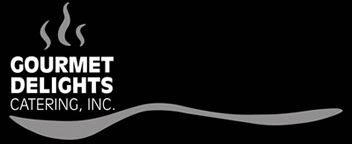Carefully examine the image and provide an in-depth answer to the question: What is the font style of the company name?

The caption describes the company name 'GOURMET DELIGHTS' as being in bold, modern typography, which captures attention.